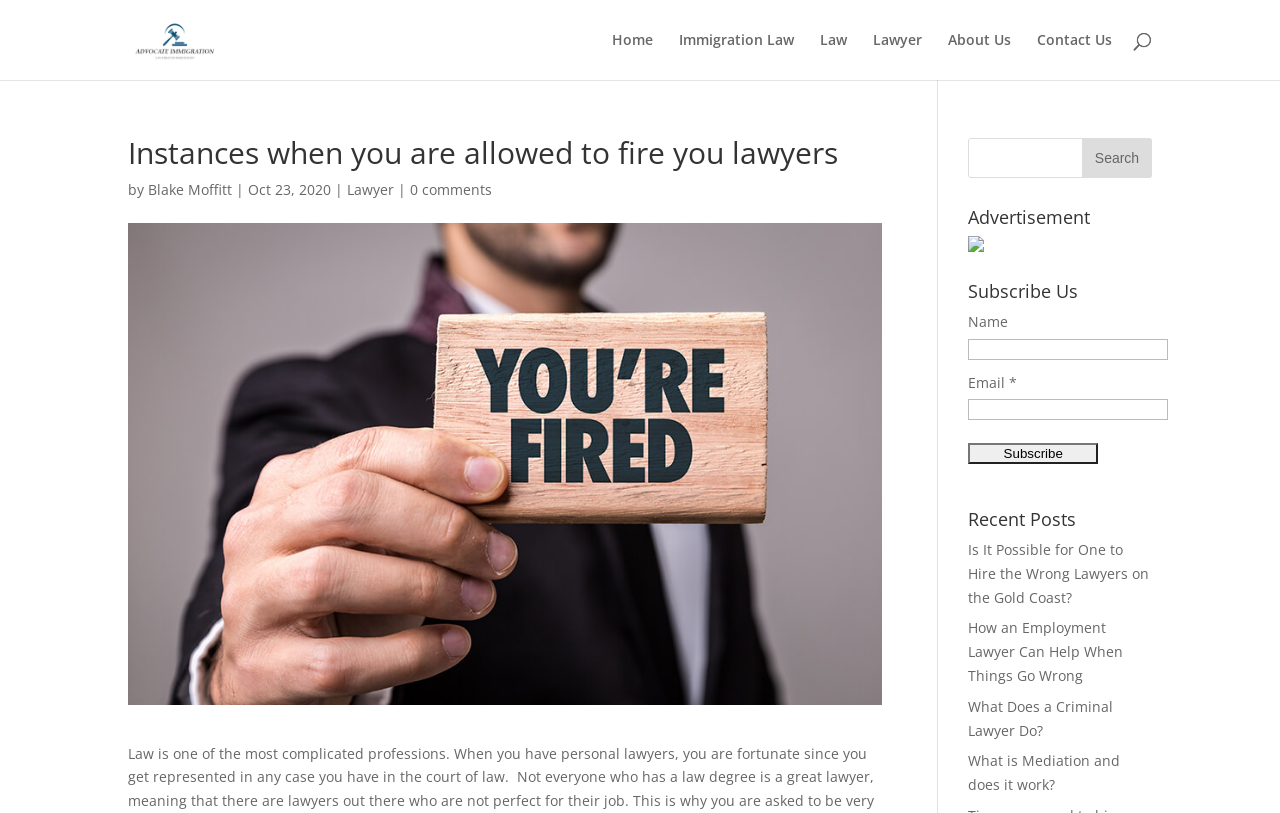What is the date of the article?
Refer to the image and offer an in-depth and detailed answer to the question.

The date of the article can be found by looking at the text next to the author's name, which is 'Oct 23, 2020'.